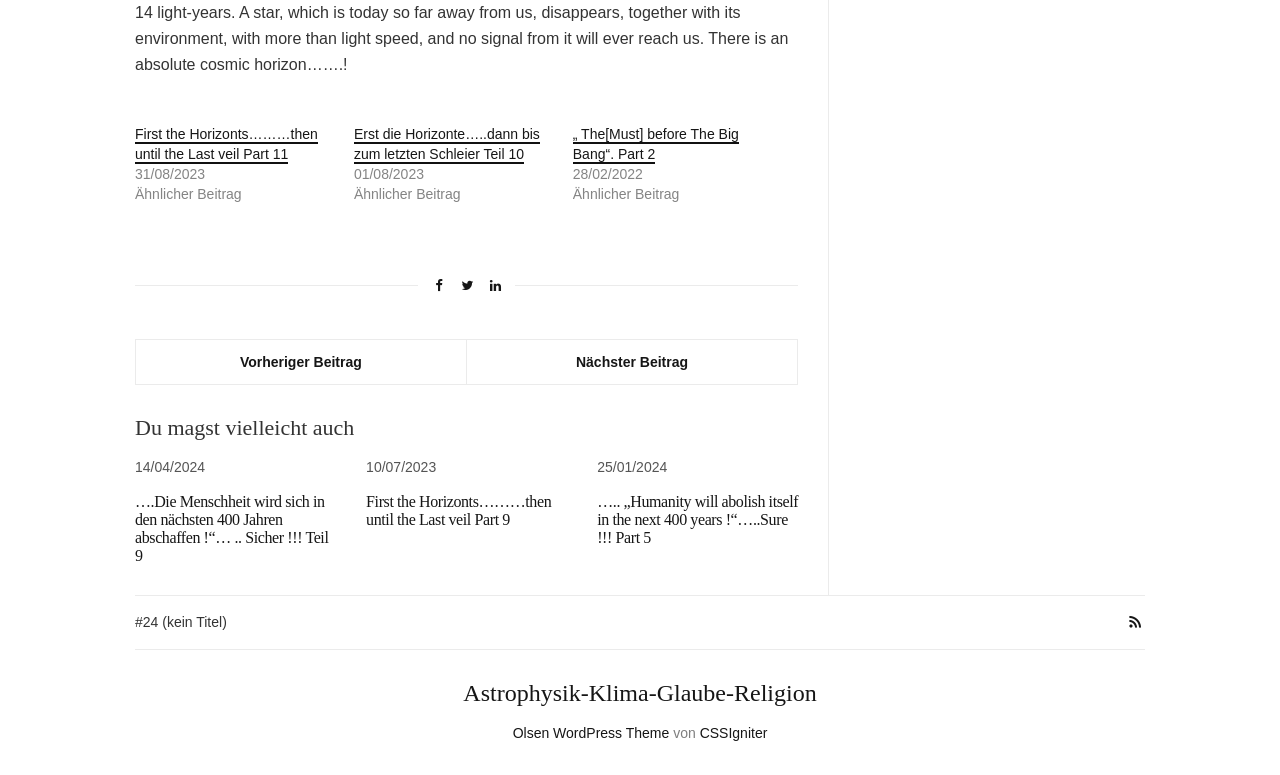Please identify the bounding box coordinates of the region to click in order to complete the given instruction: "Open the article titled 'First the Horizonts………then until the Last veil Part 11'". The coordinates should be four float numbers between 0 and 1, i.e., [left, top, right, bottom].

[0.105, 0.163, 0.248, 0.212]